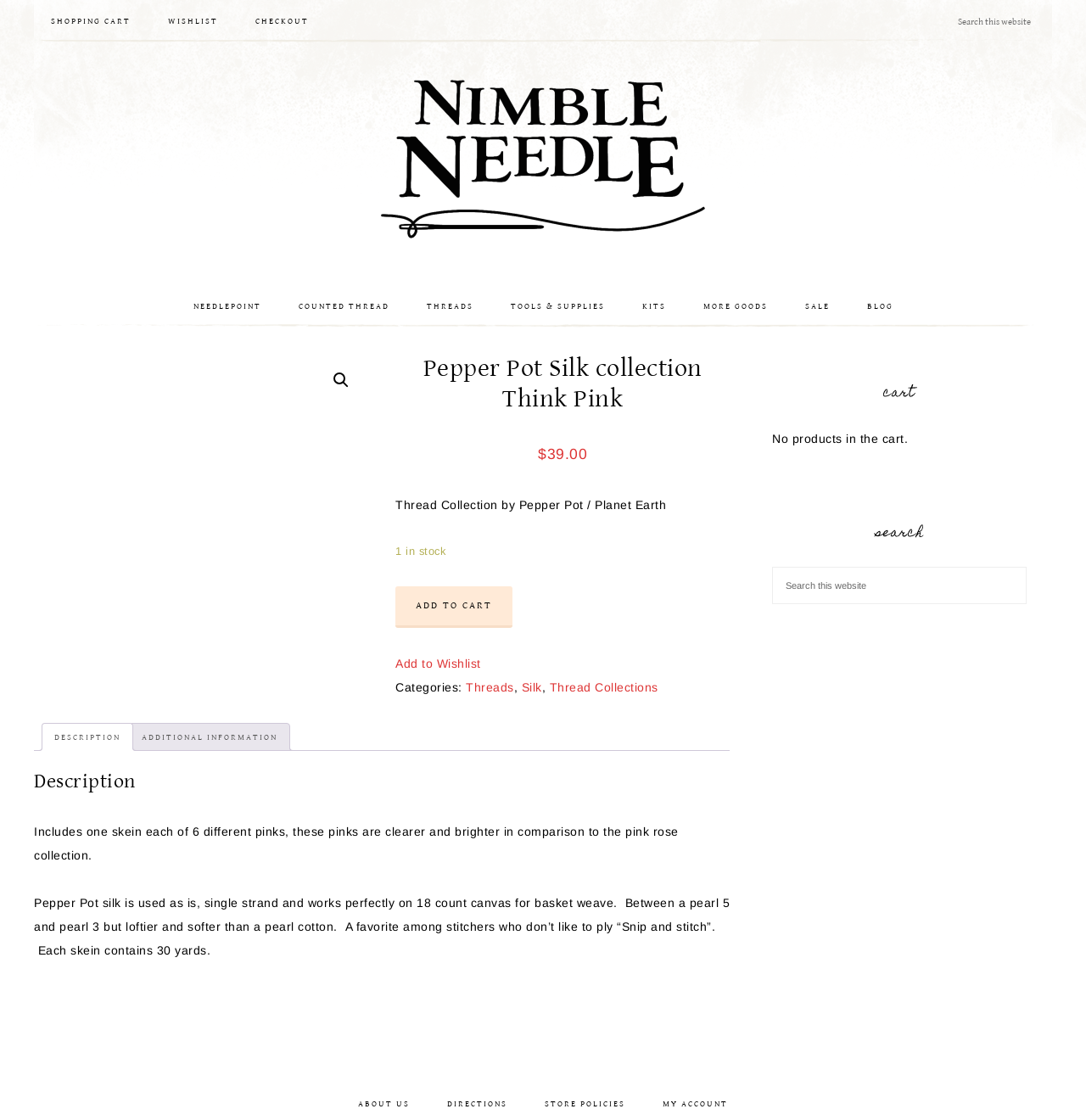Extract the primary heading text from the webpage.

Pepper Pot Silk collection Think Pink